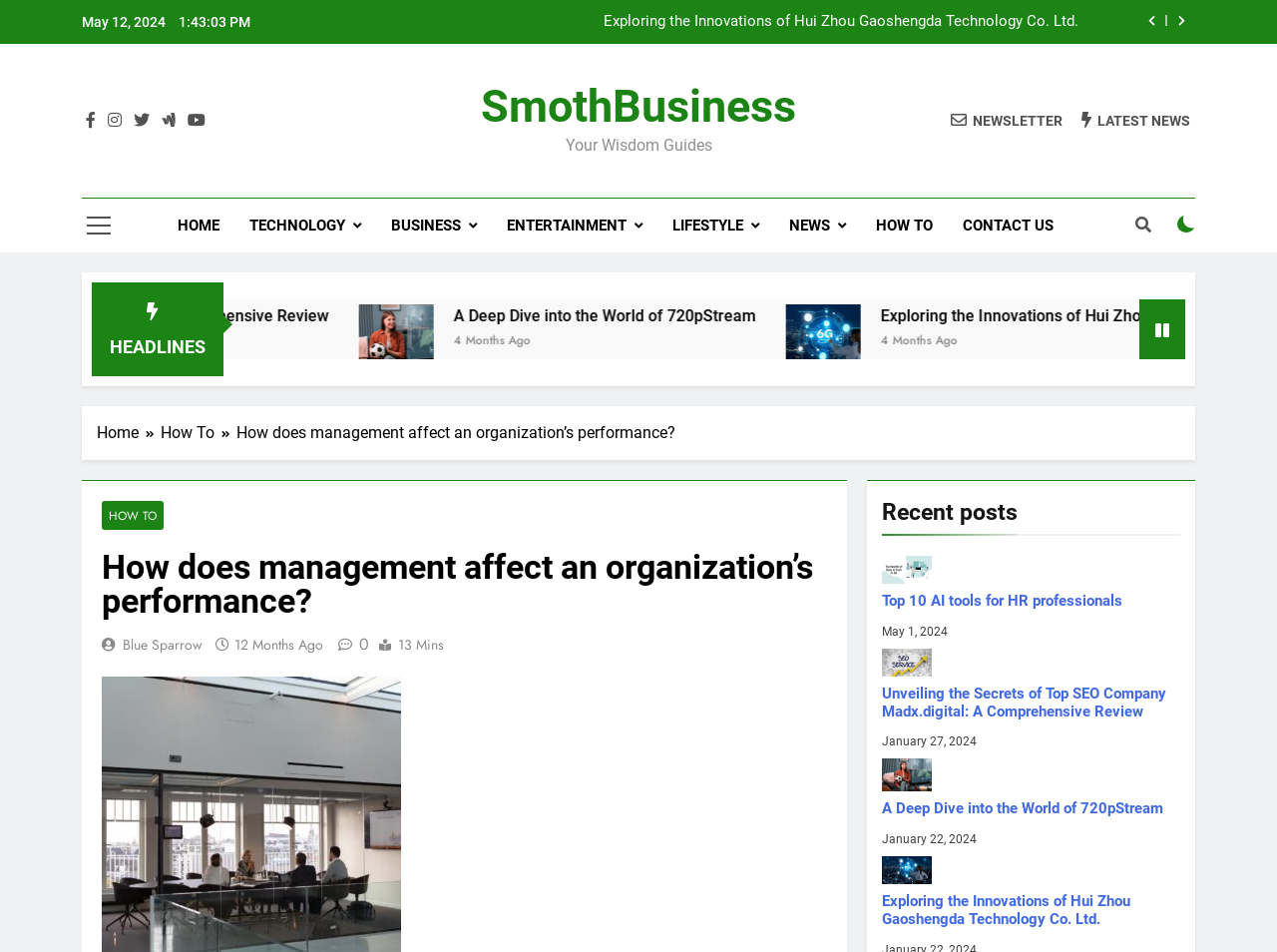Using the provided description: "News", find the bounding box coordinates of the corresponding UI element. The output should be four float numbers between 0 and 1, in the format [left, top, right, bottom].

[0.606, 0.209, 0.674, 0.265]